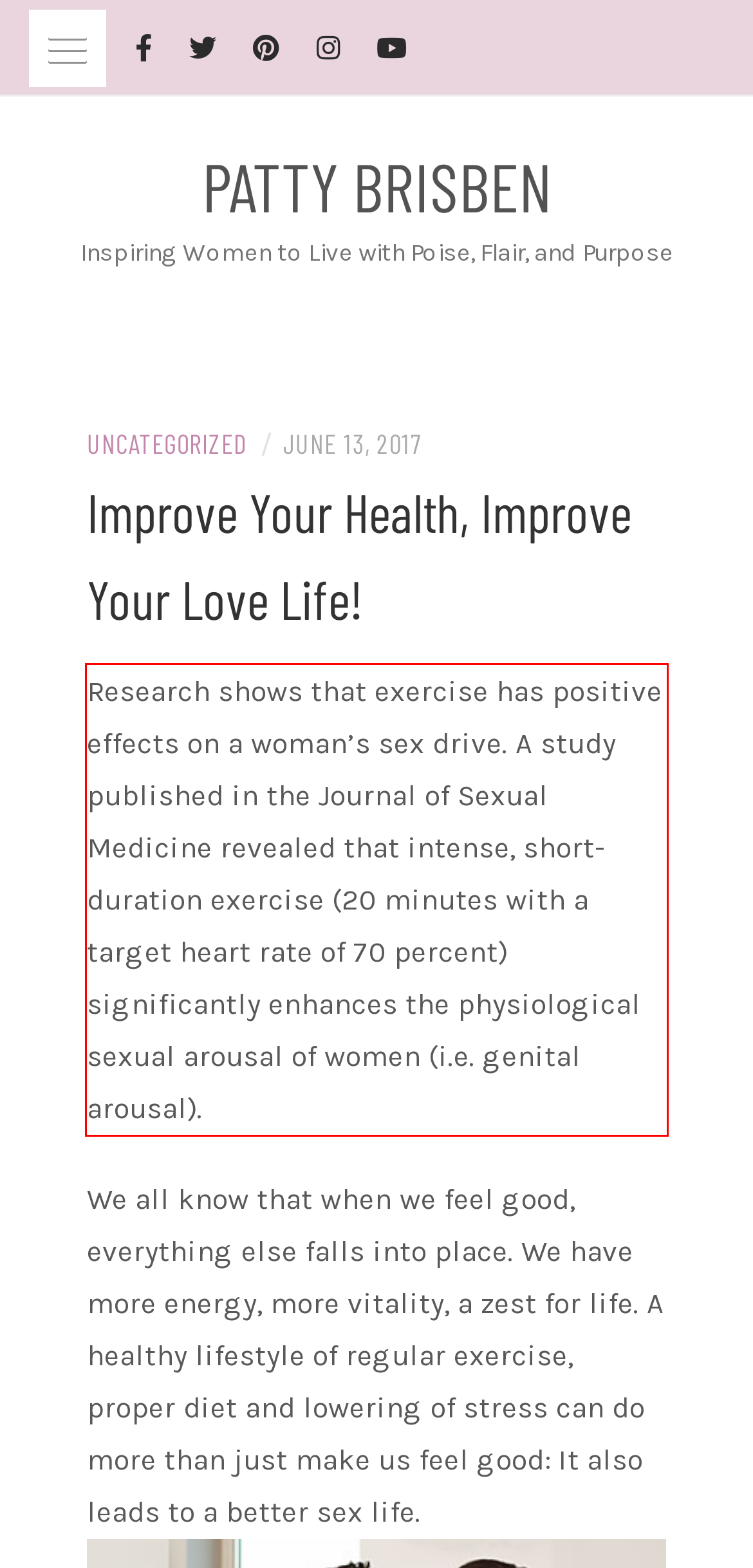Using OCR, extract the text content found within the red bounding box in the given webpage screenshot.

Research shows that exercise has positive effects on a woman’s sex drive. A study published in the Journal of Sexual Medicine revealed that intense, short-duration exercise (20 minutes with a target heart rate of 70 percent) significantly enhances the physiological sexual arousal of women (i.e. genital arousal).